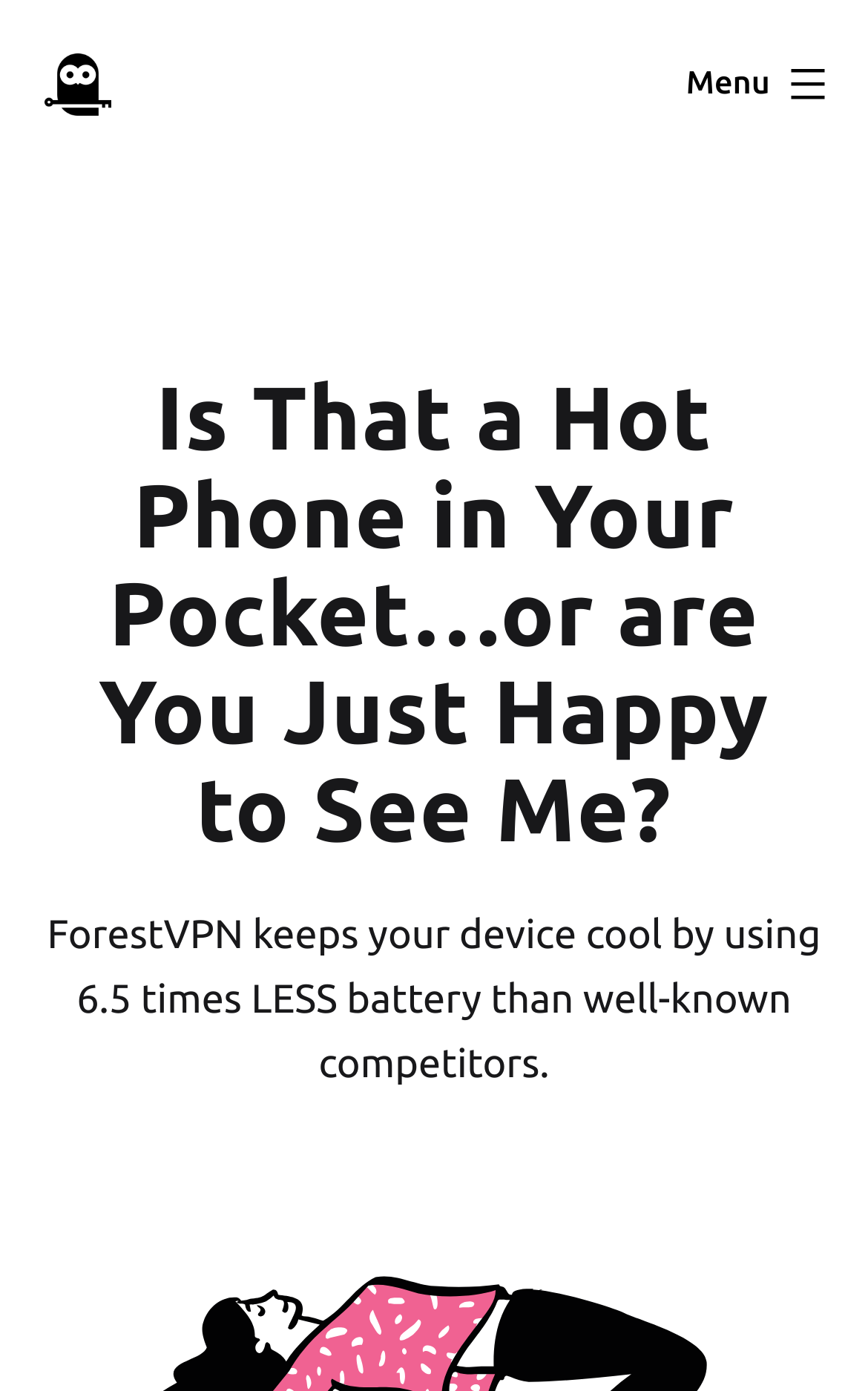Based on the element description "alt="ForestVPN"", predict the bounding box coordinates of the UI element.

[0.051, 0.038, 0.128, 0.083]